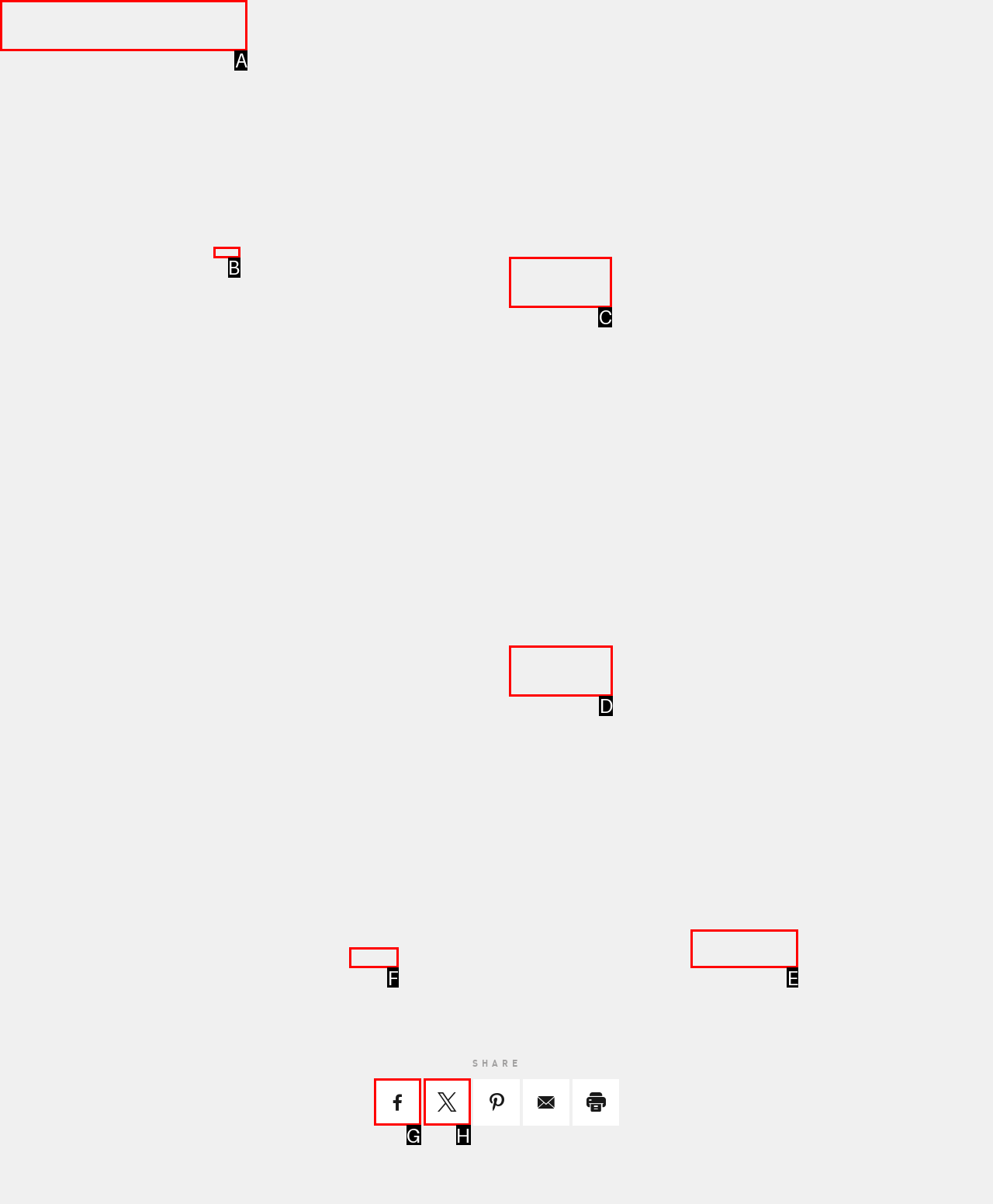Identify the HTML element that should be clicked to accomplish the task: Click COOKIE POLICY
Provide the option's letter from the given choices.

A